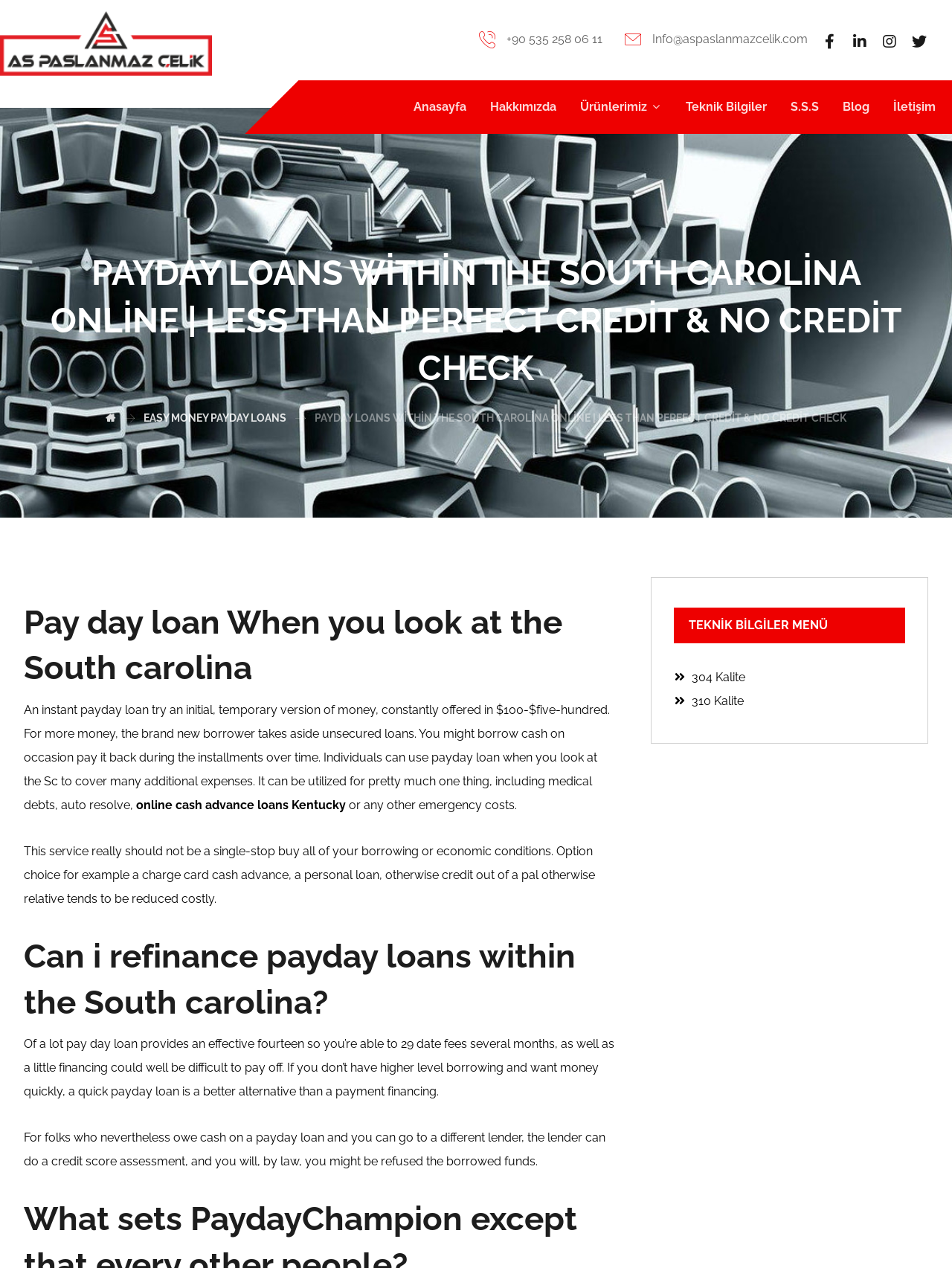How long do payday loans typically last?
Please look at the screenshot and answer in one word or a short phrase.

14 to 29 days